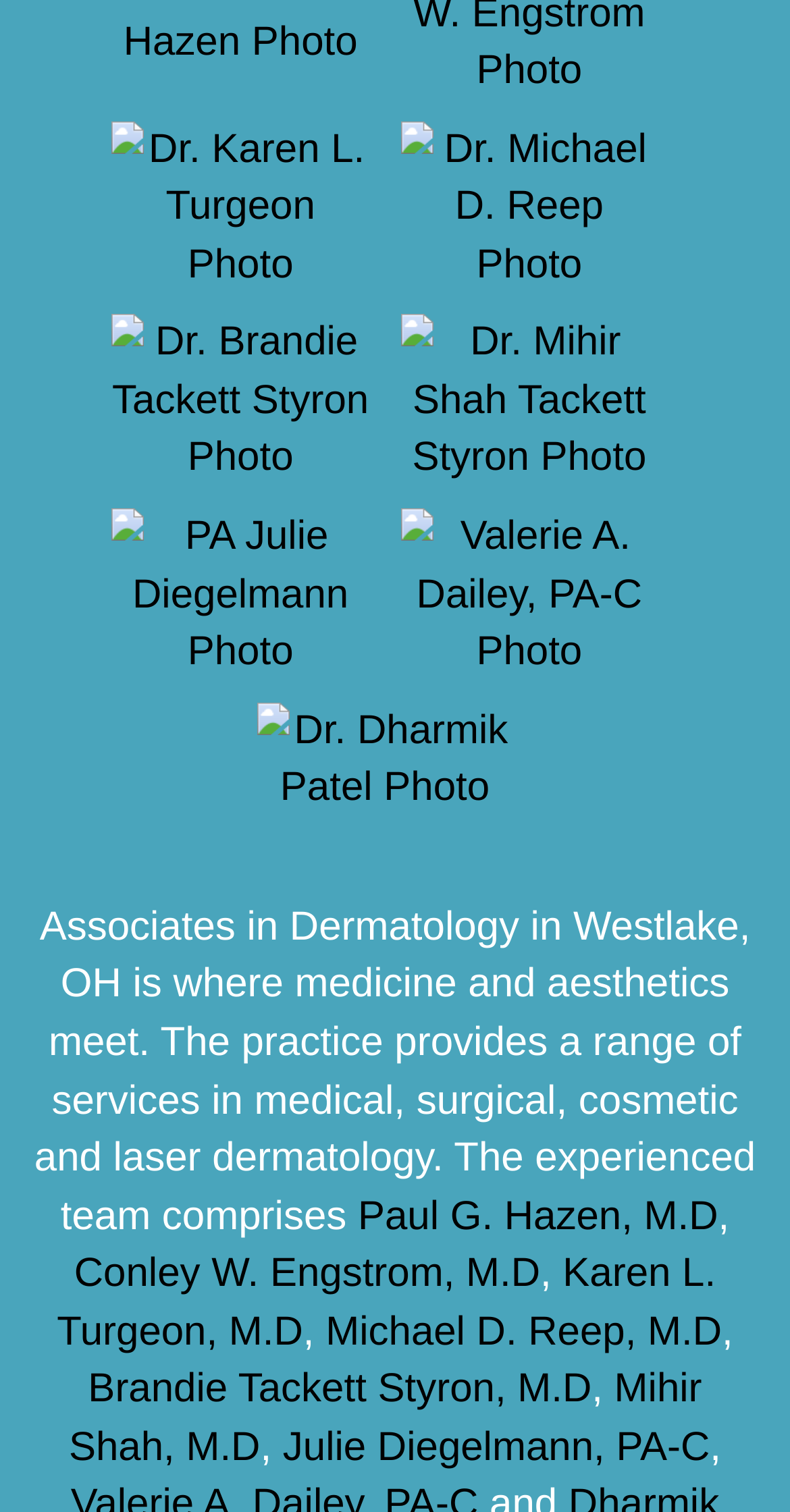How many staff members are listed on this webpage?
Look at the screenshot and provide an in-depth answer.

I counted the number of links with names, which are likely to be the staff members. There are 9 such links, including doctors and physician assistants.